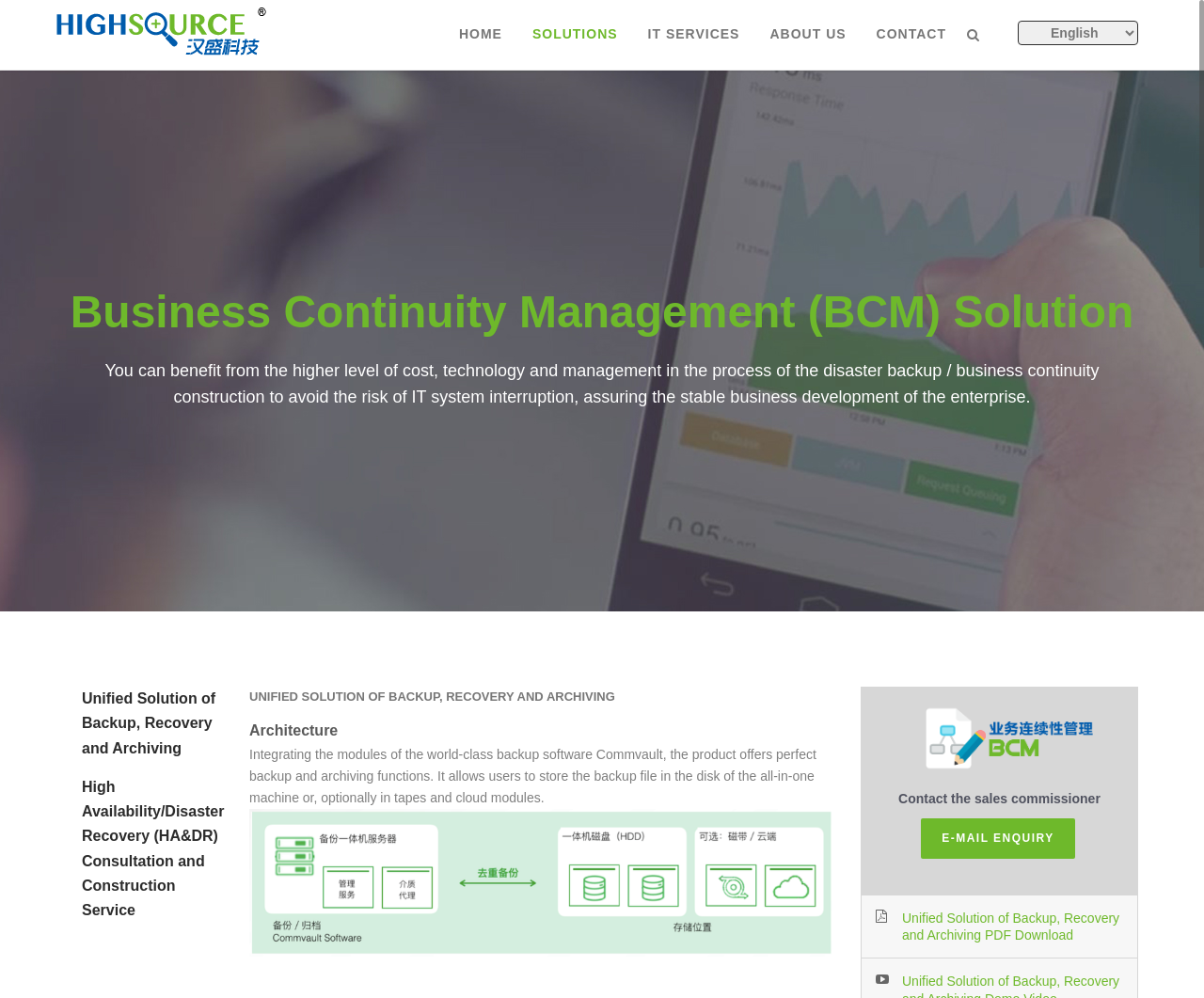How can users contact the sales commissioner?
Based on the image content, provide your answer in one word or a short phrase.

E-MAIL ENQUIRY